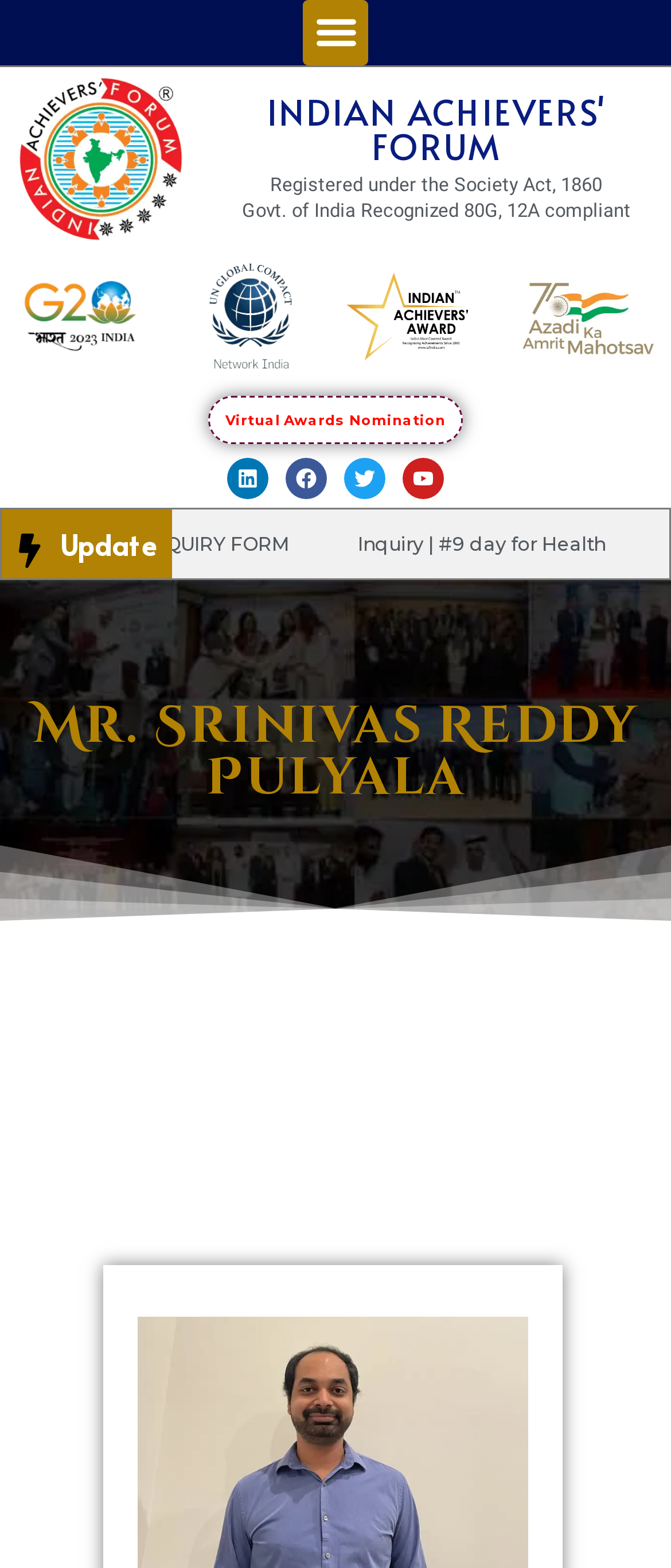Using the provided element description "Linkedin", determine the bounding box coordinates of the UI element.

[0.338, 0.292, 0.4, 0.319]